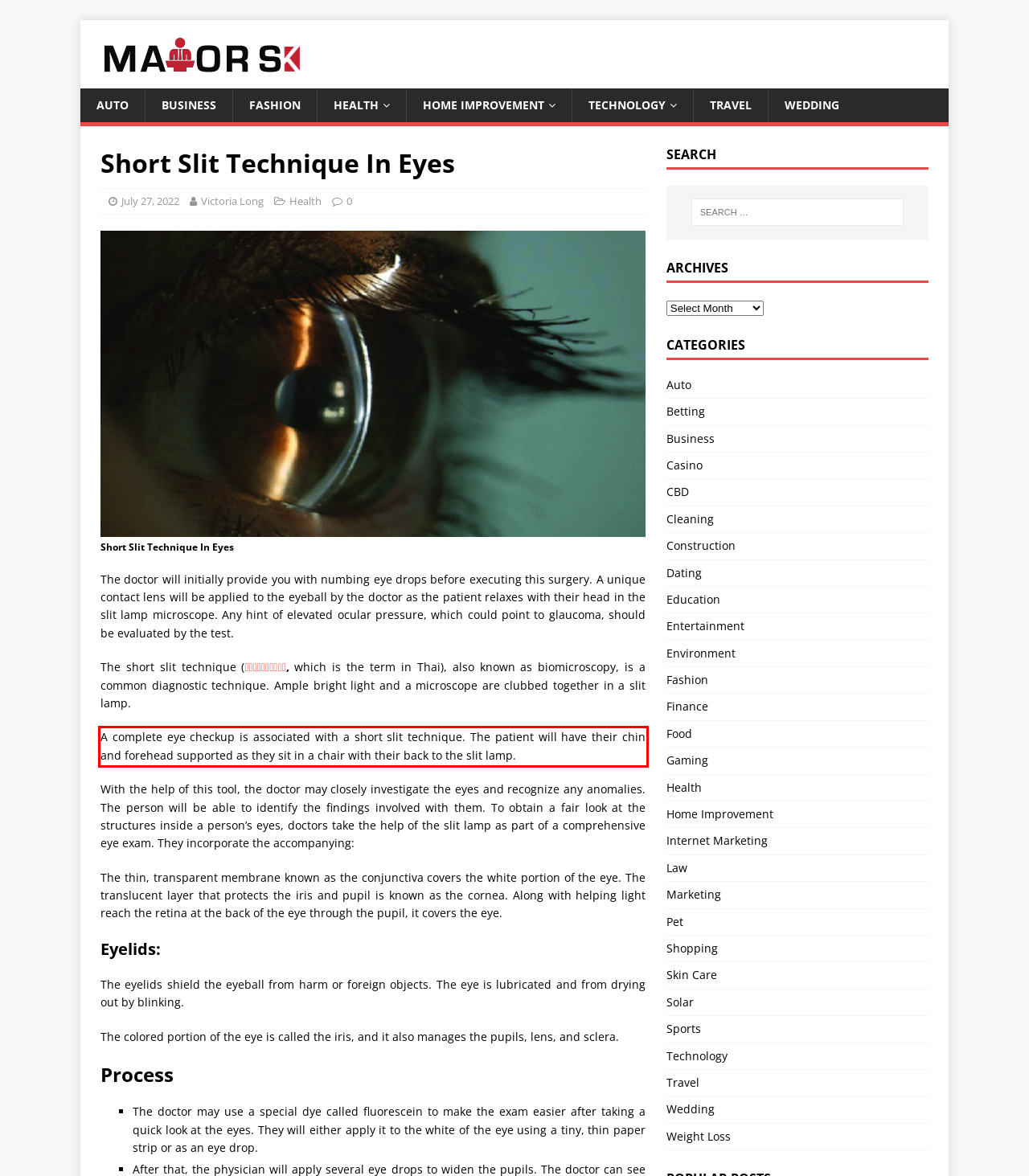You are given a webpage screenshot with a red bounding box around a UI element. Extract and generate the text inside this red bounding box.

A complete eye checkup is associated with a short slit technique. The patient will have their chin and forehead supported as they sit in a chair with their back to the slit lamp.